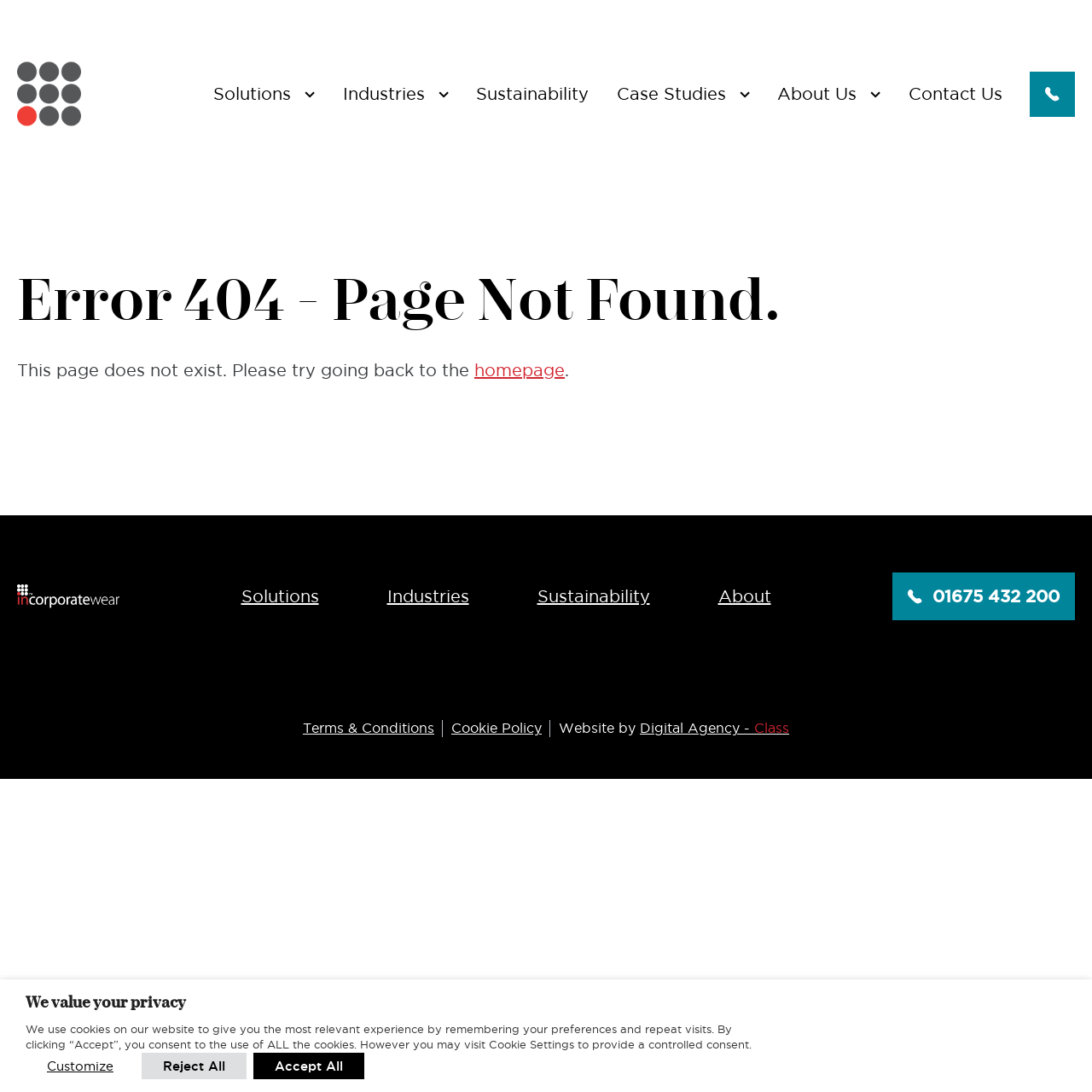Provide a brief response in the form of a single word or phrase:
What is the phone number?

01675 432 200